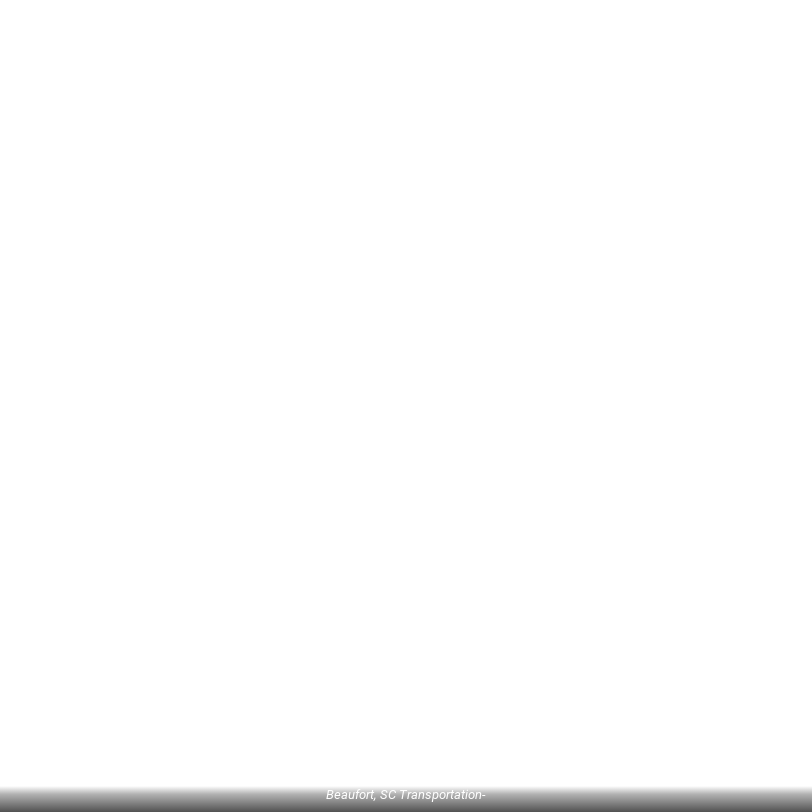What is the purpose of the professional chauffeur-driven services?
Could you give a comprehensive explanation in response to this question?

According to the caption, the professional chauffeur-driven services cater to personal or group needs, ensuring seamless travel experiences to and from local airports, special events, and around the charming landscapes of Beaufort.